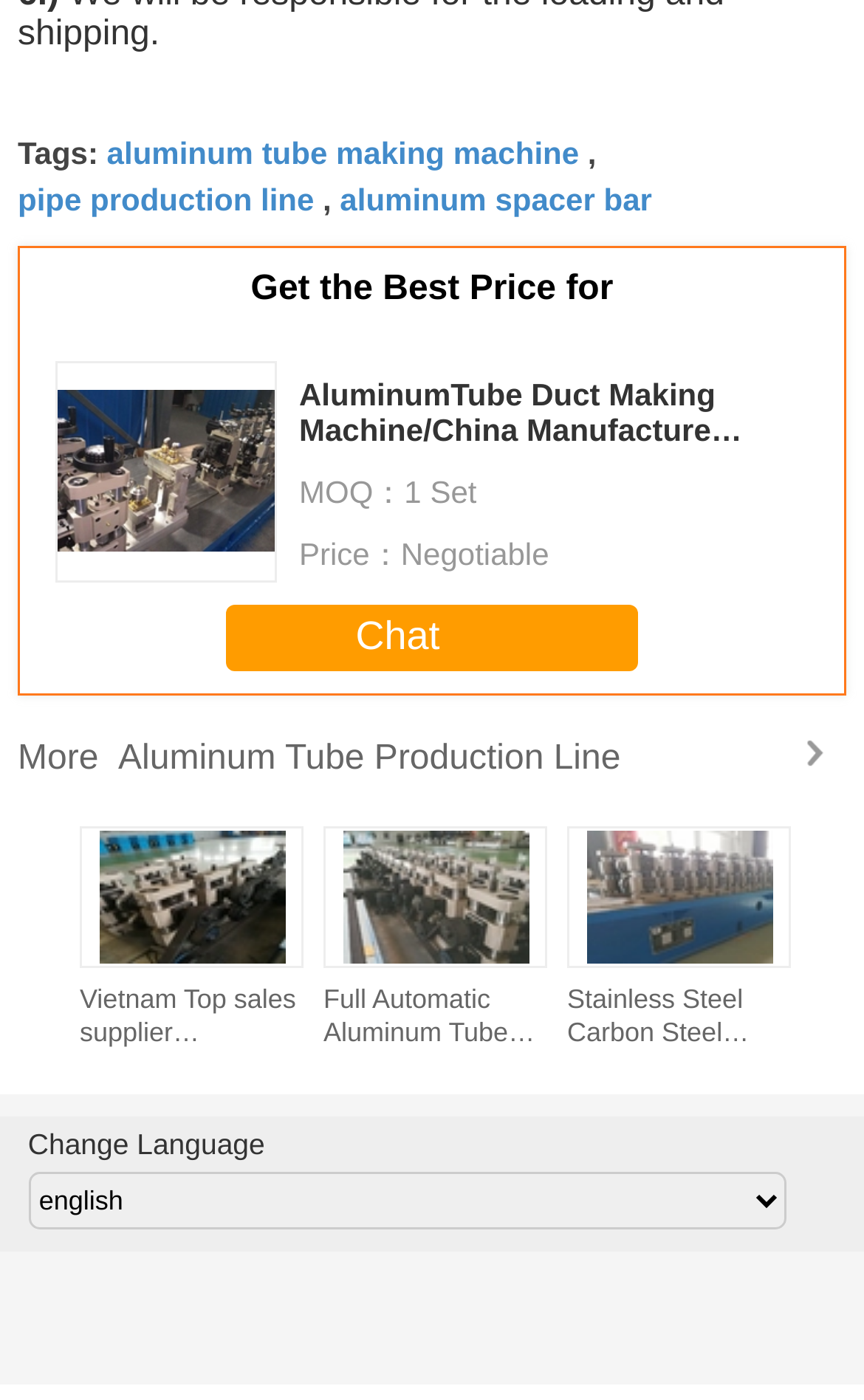Can you look at the image and give a comprehensive answer to the question:
What is the minimum order quantity?

The minimum order quantity can be found in the product details section, where it is specified as 'MOQ：1 Set'.